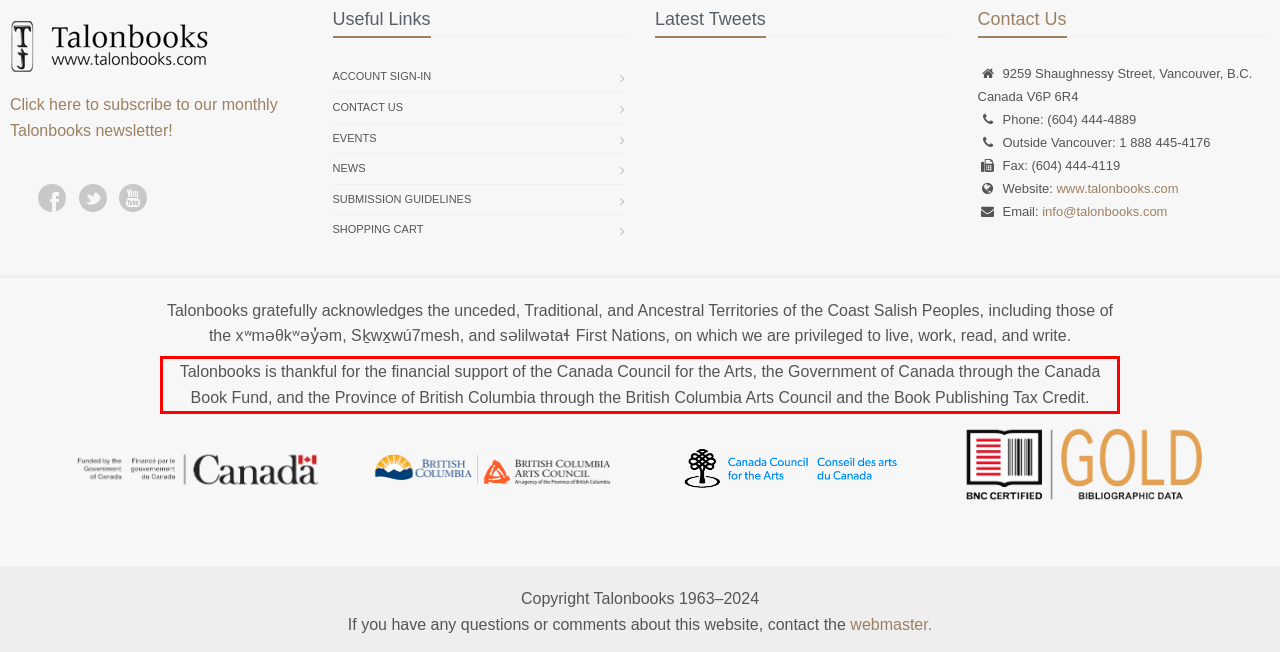Identify and extract the text within the red rectangle in the screenshot of the webpage.

Talonbooks is thankful for the financial support of the Canada Council for the Arts, the Government of Canada through the Canada Book Fund, and the Province of British Columbia through the British Columbia Arts Council and the Book Publishing Tax Credit.